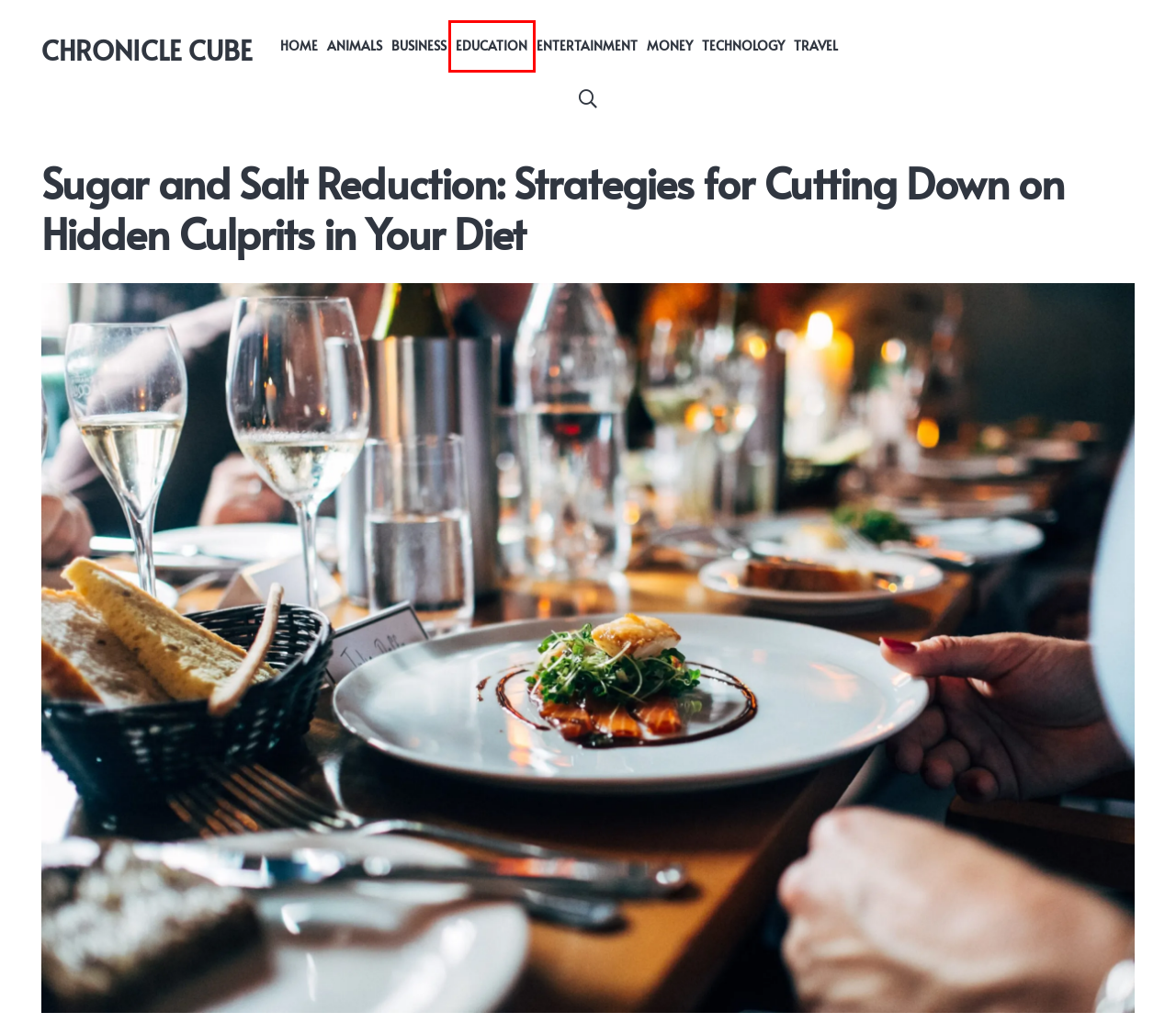Look at the screenshot of the webpage and find the element within the red bounding box. Choose the webpage description that best fits the new webpage that will appear after clicking the element. Here are the candidates:
A. TECHNOLOGY - Chronicle Cube
B. Home - Chronicle Cube
C. BUSINESS - Chronicle Cube
D. MONEY - Chronicle Cube
E. ANIMALS - Chronicle Cube
F. EDUCATION - Chronicle Cube
G. TRAVEL - Chronicle Cube
H. ENTERTAINMENT - Chronicle Cube

F